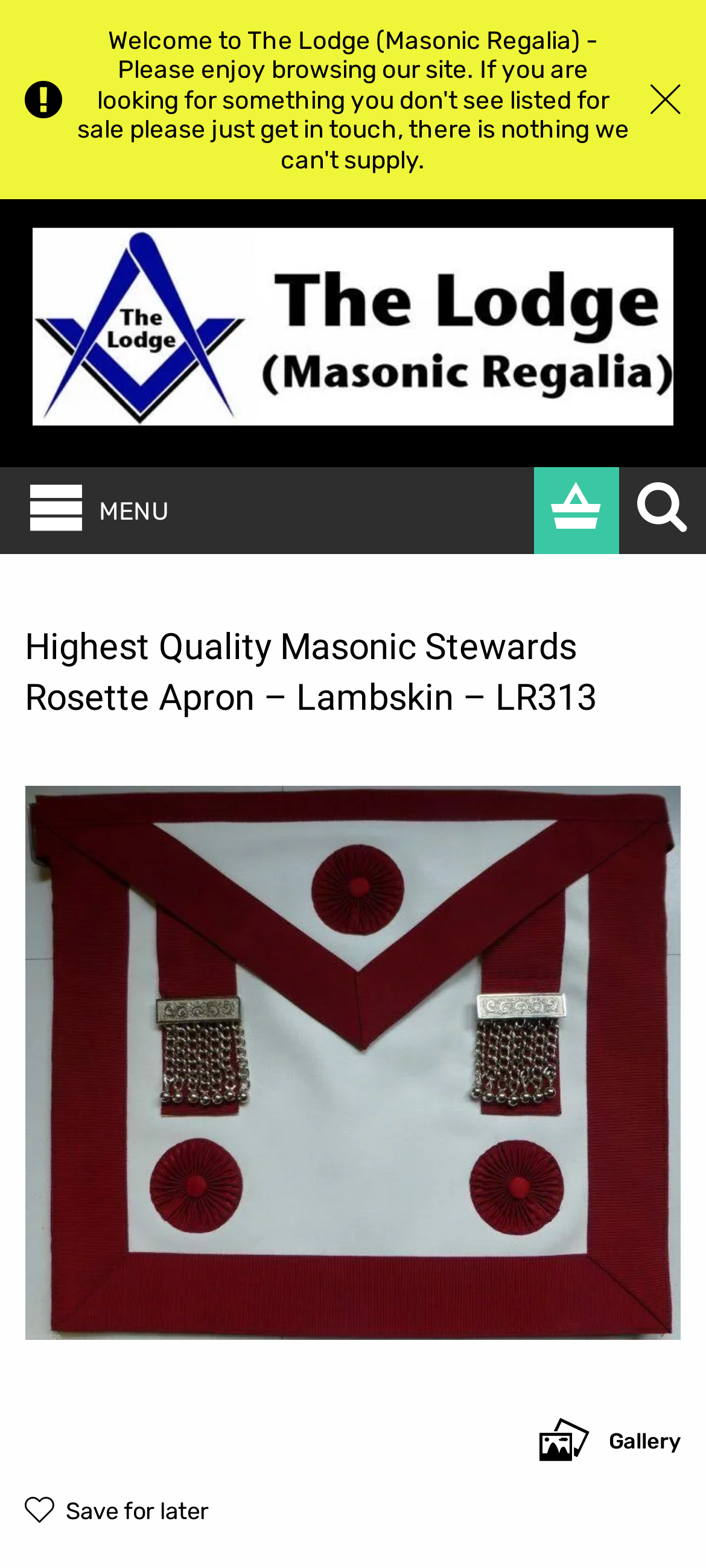Please pinpoint the bounding box coordinates for the region I should click to adhere to this instruction: "View product images".

[0.035, 0.469, 0.965, 0.888]